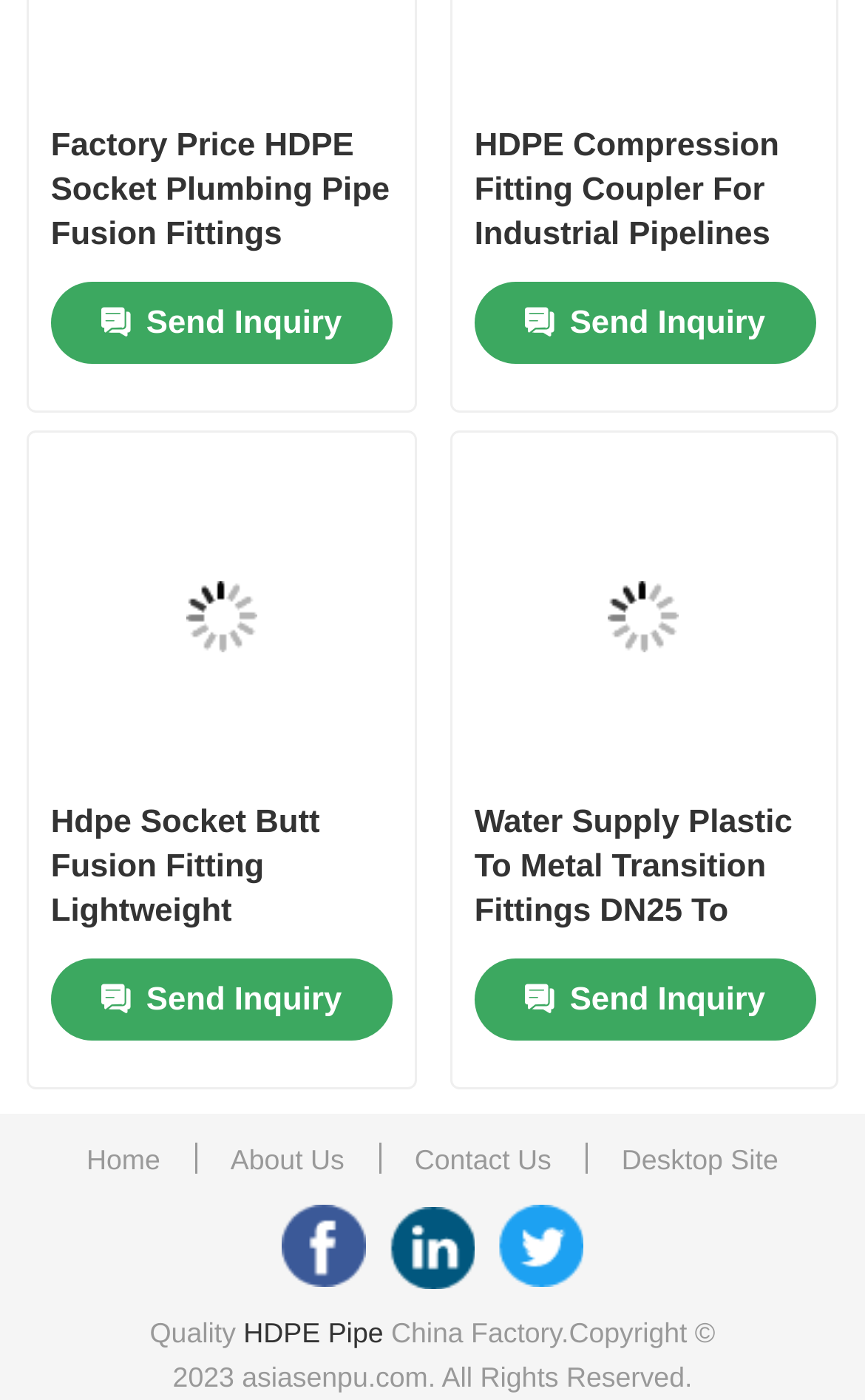Predict the bounding box of the UI element that fits this description: "May 7, 2012".

None